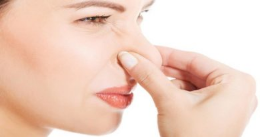What is the woman reacting to?
Use the image to answer the question with a single word or phrase.

Unpleasant smell